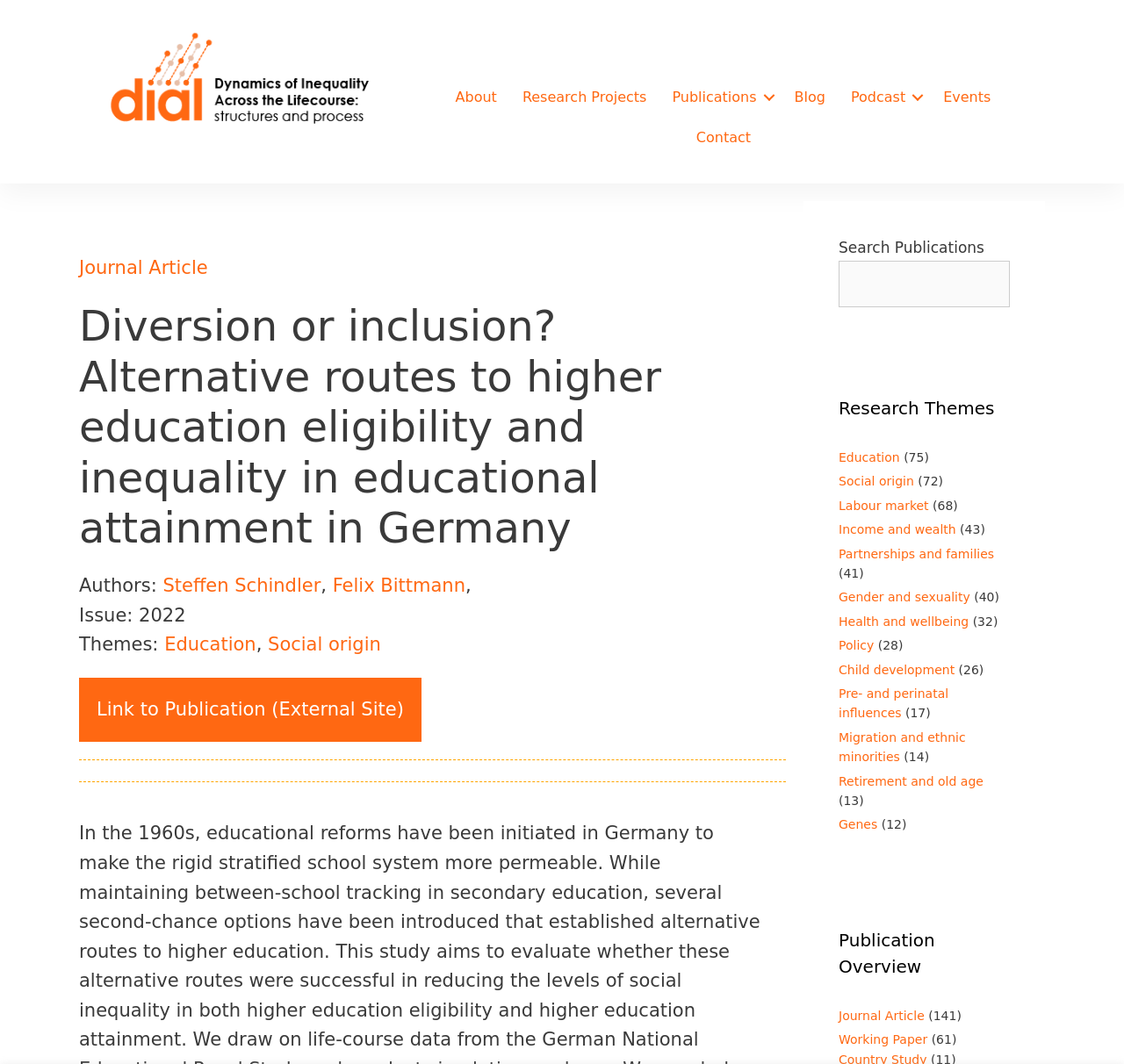What are the research themes listed on the webpage?
Based on the image, answer the question in a detailed manner.

The question can be answered by looking at the link elements with the text 'Education', 'Social origin', 'Labour market', etc. which are children of the complementary element with the role 'complementary'.